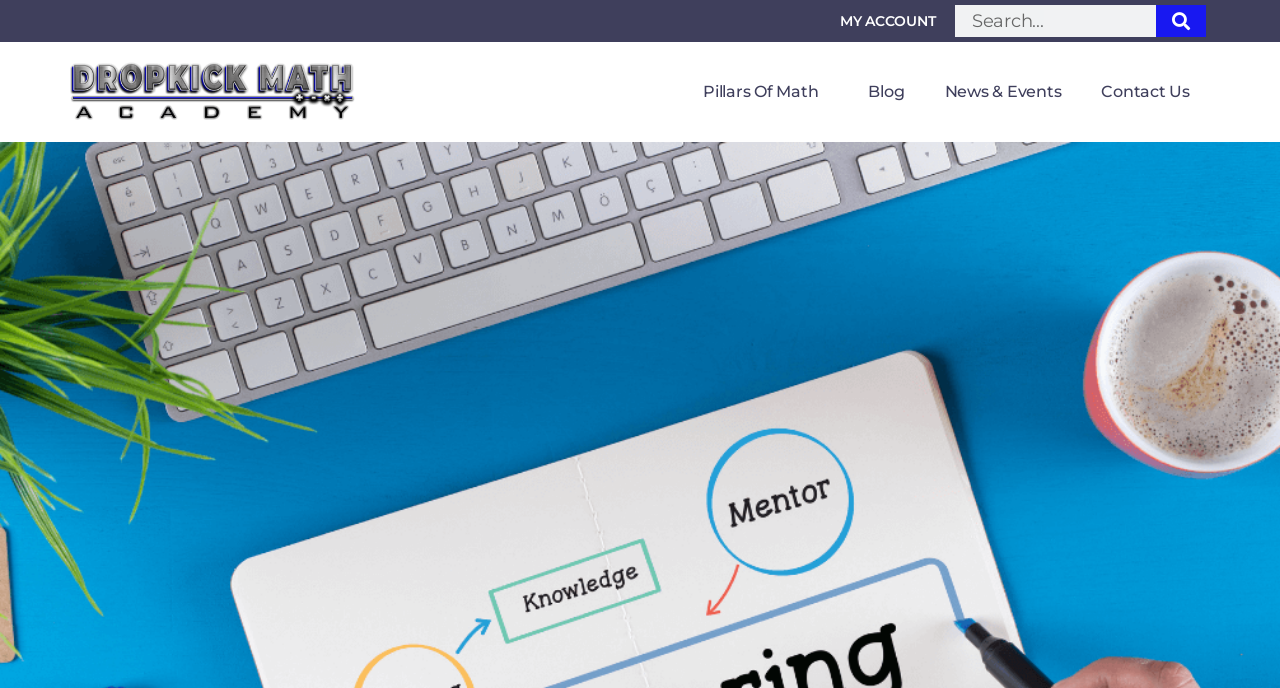Locate the bounding box coordinates of the region to be clicked to comply with the following instruction: "Click the Awesome Image link". The coordinates must be four float numbers between 0 and 1, in the form [left, top, right, bottom].

None